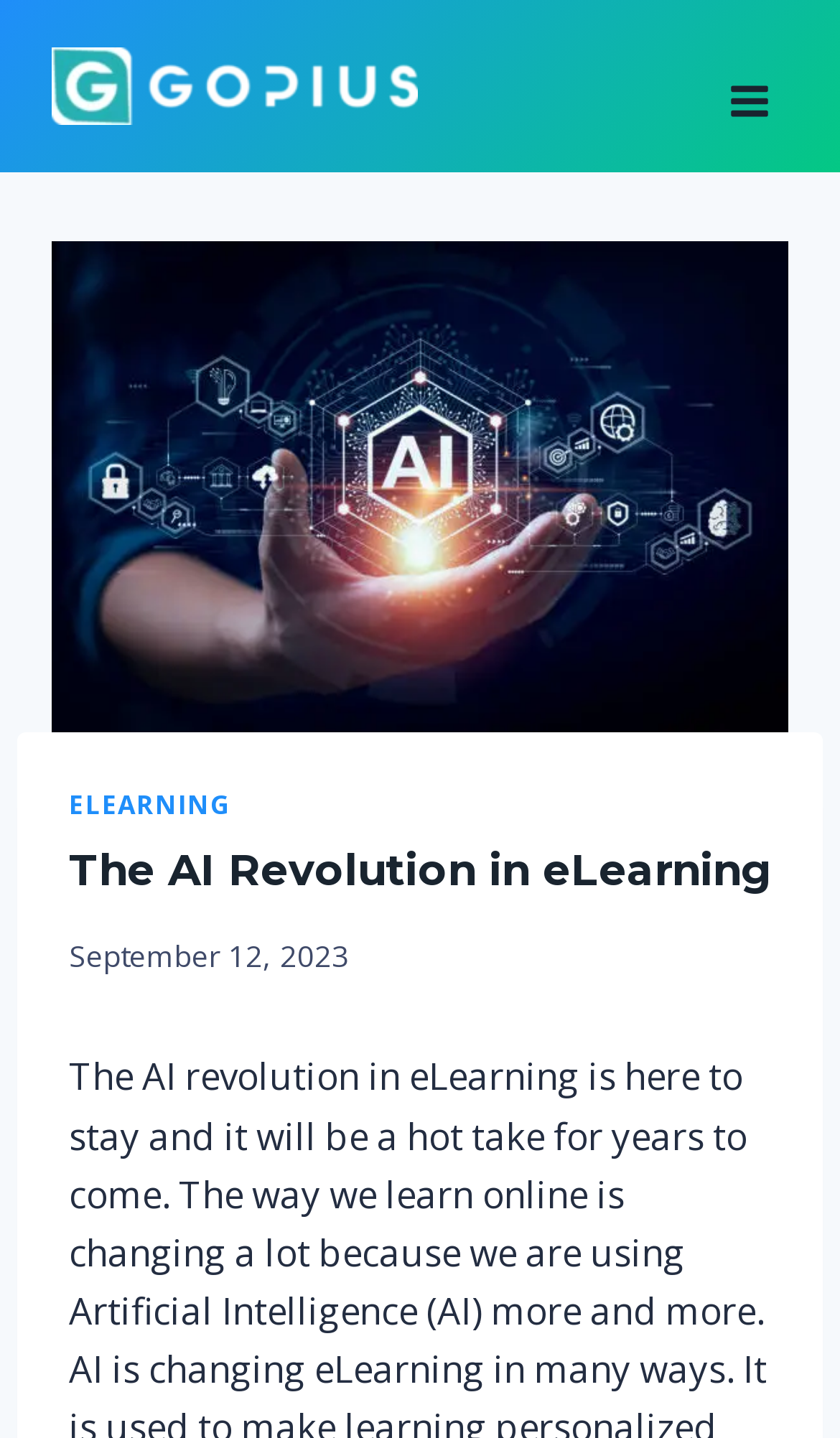Provide a comprehensive caption for the webpage.

The webpage is about the AI revolution in eLearning, with a focus on its impact and future prospects. At the top left of the page, there is a logo of "Gopius" which is also a link, accompanied by an image with the same name. 

To the top right, there is a button labeled "Open menu" which is not expanded by default. This button contains an image of a toggle menu icon. 

Below the logo, there is a large image that spans almost the entire width of the page, with a caption "AI Revolution". This image is divided into several sections, with a header that reads "The AI Revolution in eLearning". 

Underneath the header, there is a link labeled "ELEARNING" and a heading that reiterates the title of the page. The author of the article, "Dr. Godwin Pius", is credited below the heading, along with the date "September 12, 2023" in a time format.